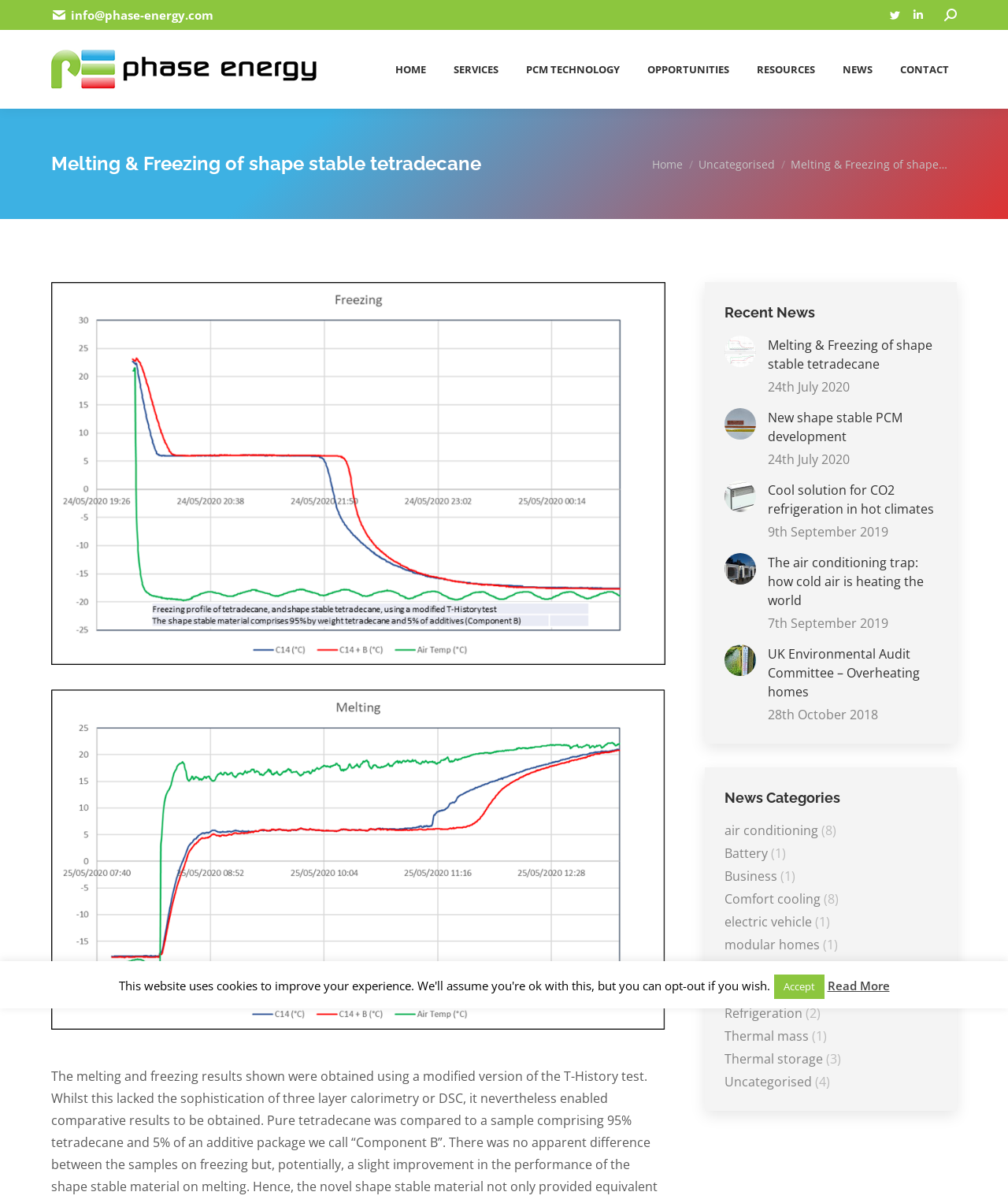Please determine and provide the text content of the webpage's heading.

Melting & Freezing of shape stable tetradecane